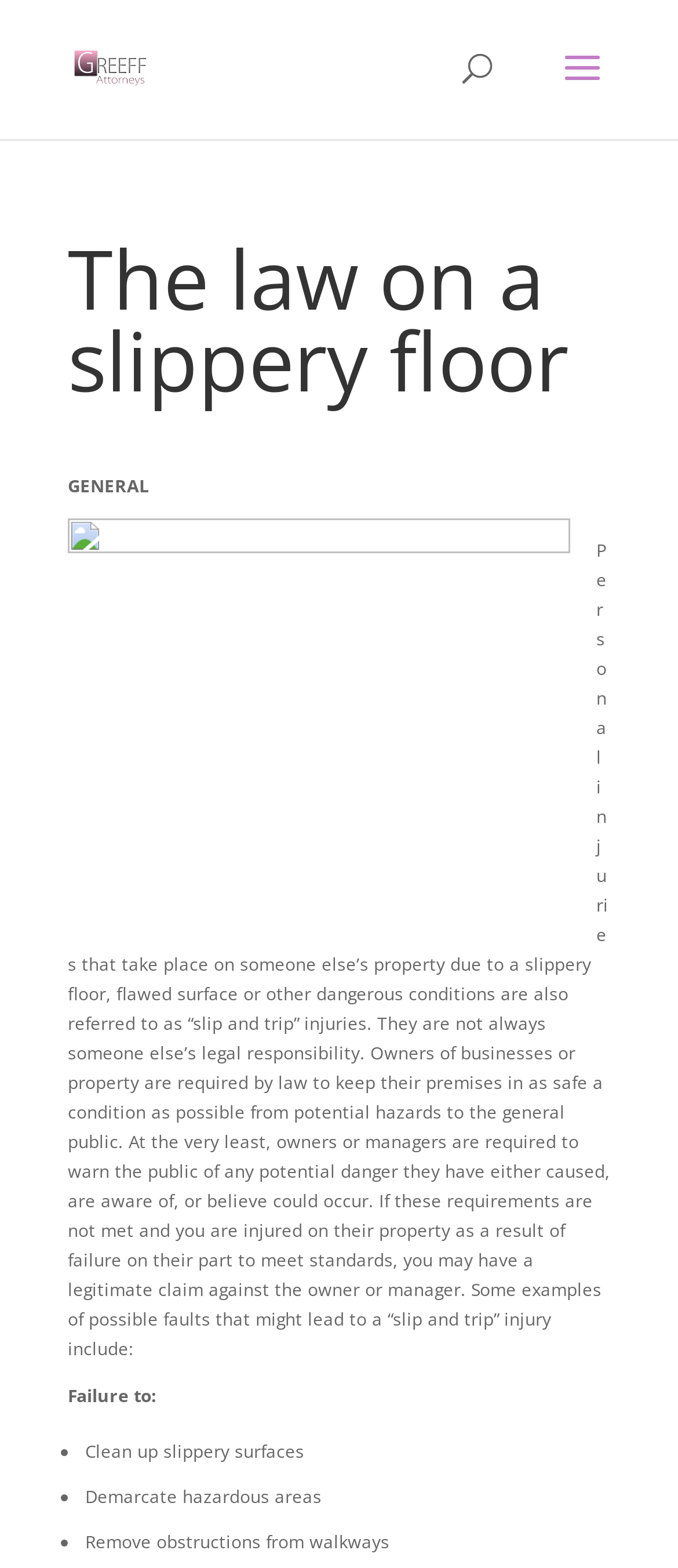Please provide a detailed answer to the question below by examining the image:
Who may be held responsible for a slip and trip injury?

If the requirements to keep premises safe are not met and someone is injured on their property as a result of failure on their part to meet standards, the owner or manager may be held responsible and the injured person may have a legitimate claim against them.